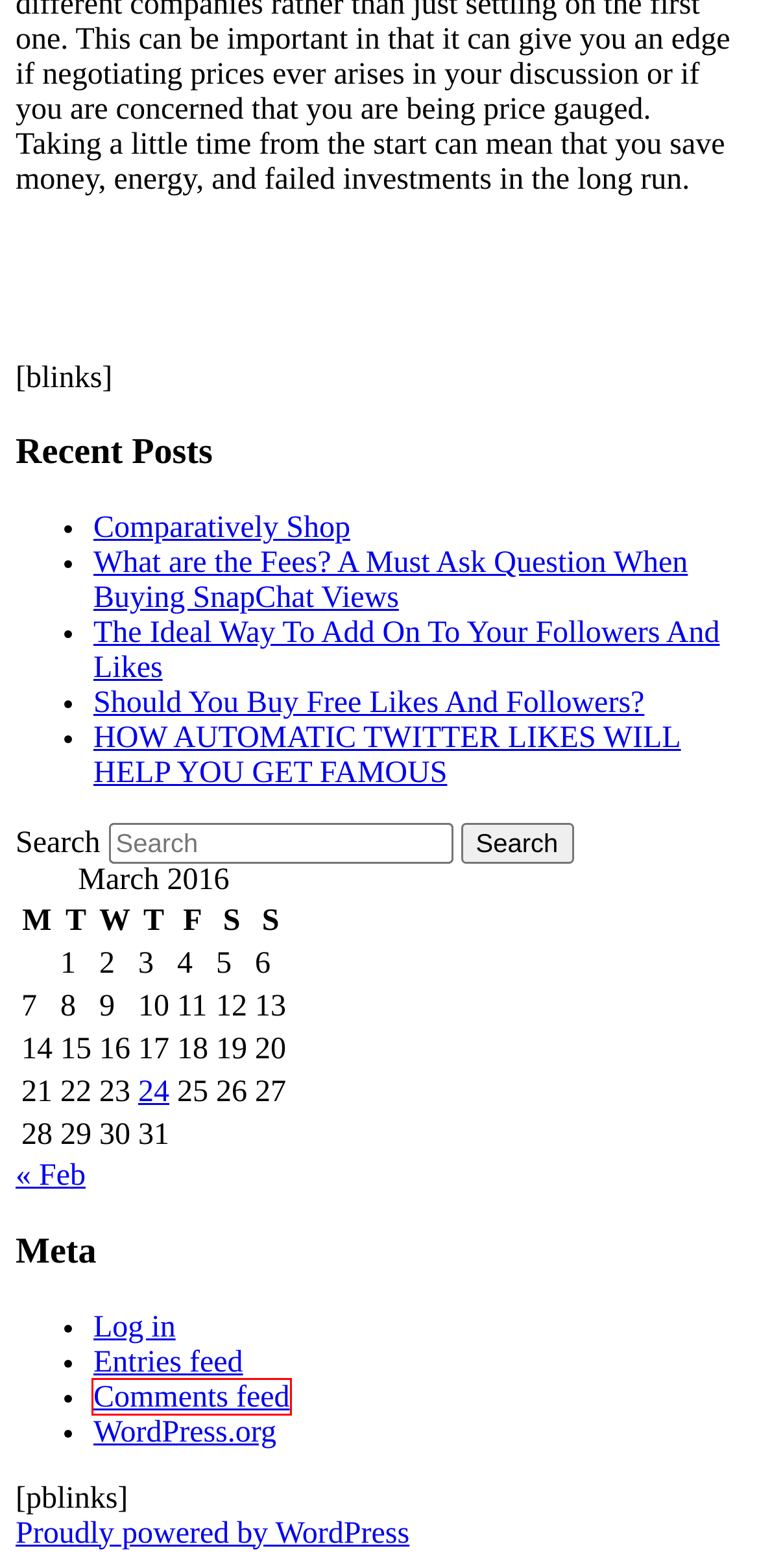Examine the screenshot of the webpage, which has a red bounding box around a UI element. Select the webpage description that best fits the new webpage after the element inside the red bounding box is clicked. Here are the choices:
A. 24 | March | 2016 |
B. HOW AUTOMATIC TWITTER LIKES WILL HELP YOU GET FAMOUS |
C. What are the Fees? A Must Ask Question When Buying SnapChat Views |
D. Blog Tool, Publishing Platform, and CMS – WordPress.org
E. Comments for Apesnap
F. Should You Buy Free Likes And Followers? |
G. February | 2016 |
H. The Ideal Way To Add On To Your Followers And Likes |

E